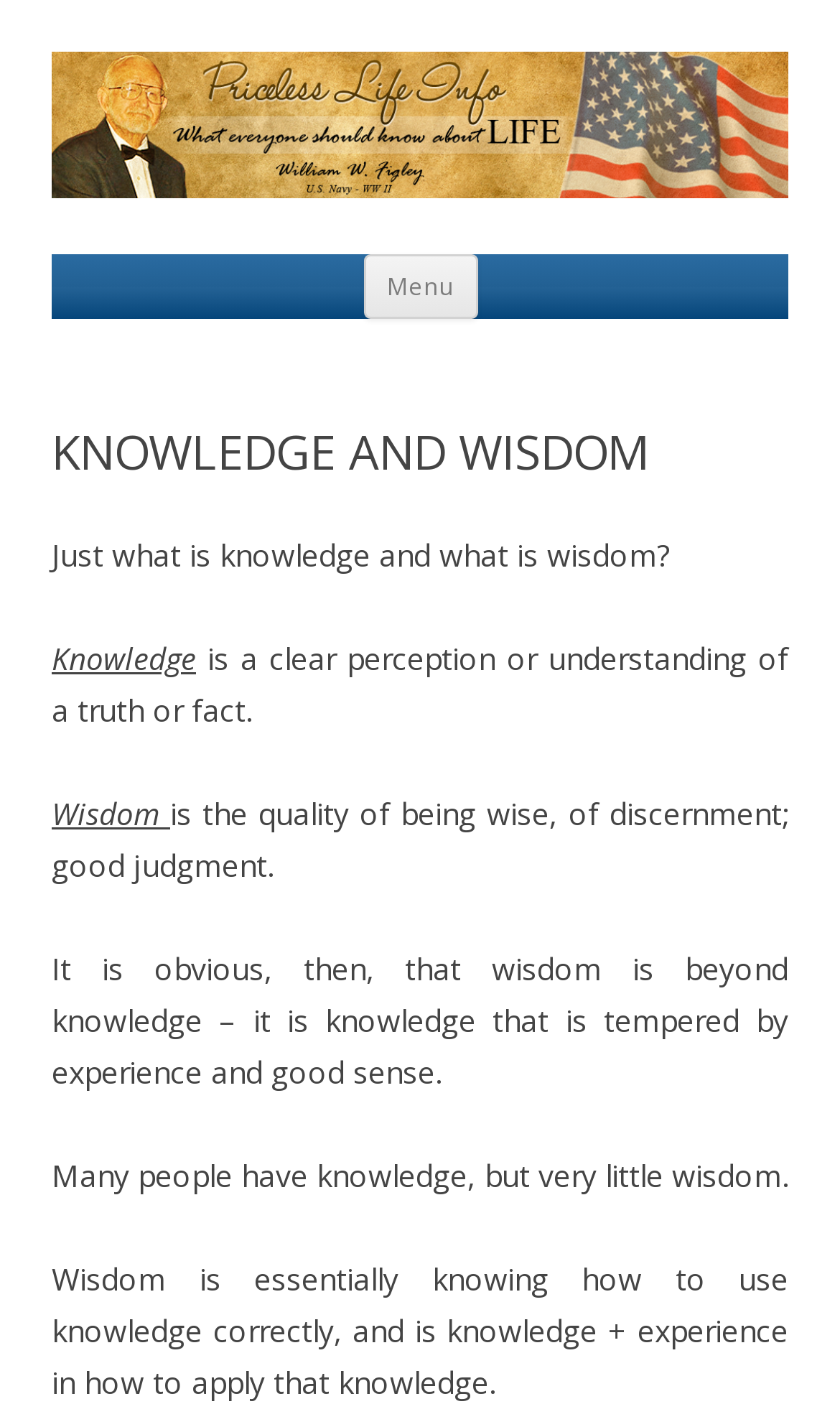What do many people have but very little of?
Please respond to the question thoroughly and include all relevant details.

According to the webpage, many people have knowledge, but very little wisdom, as stated in the sentence 'Many people have knowledge, but very little wisdom.'